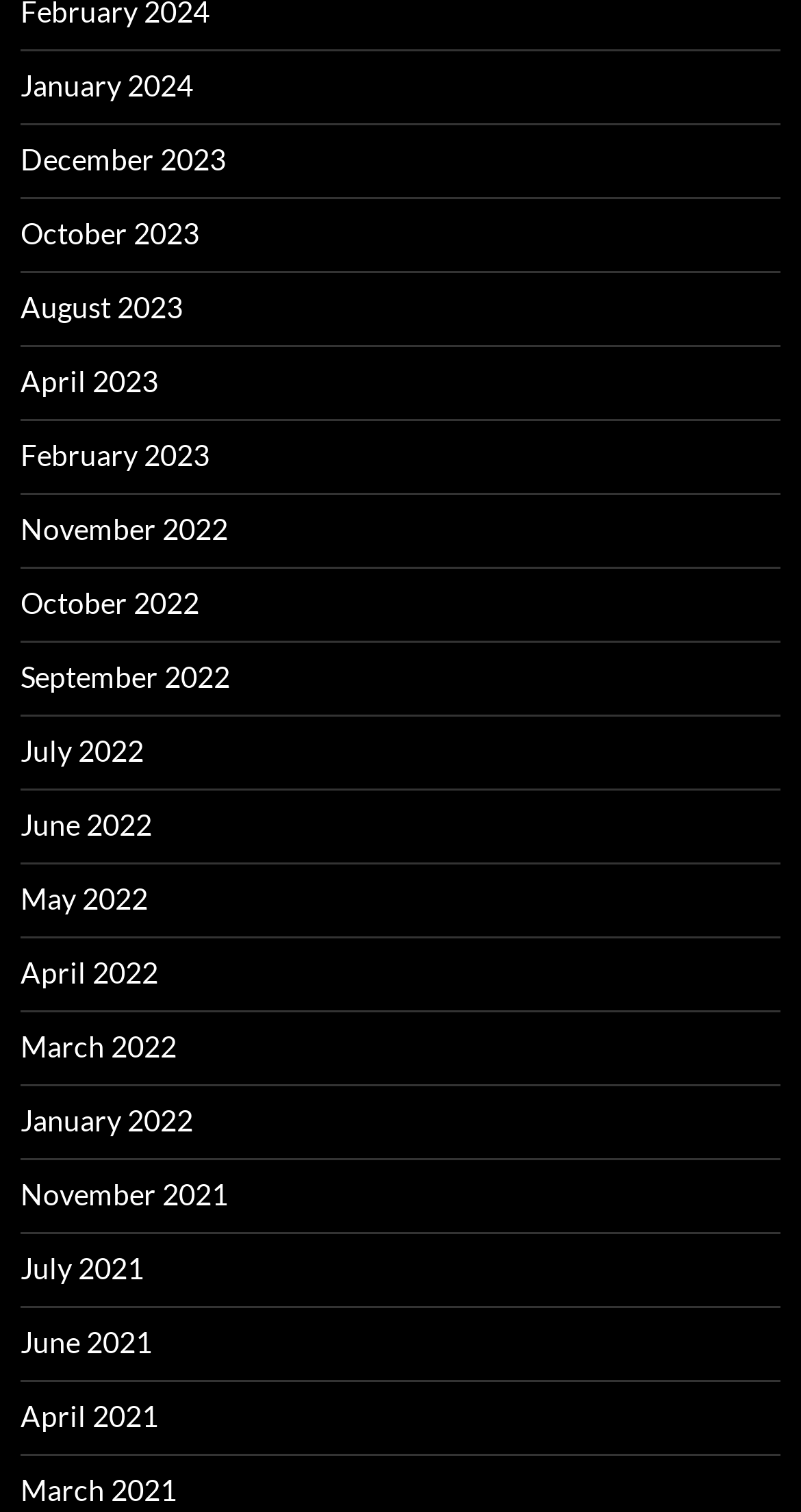Please provide a one-word or phrase answer to the question: 
What is the latest month listed that is not in the current year?

December 2023